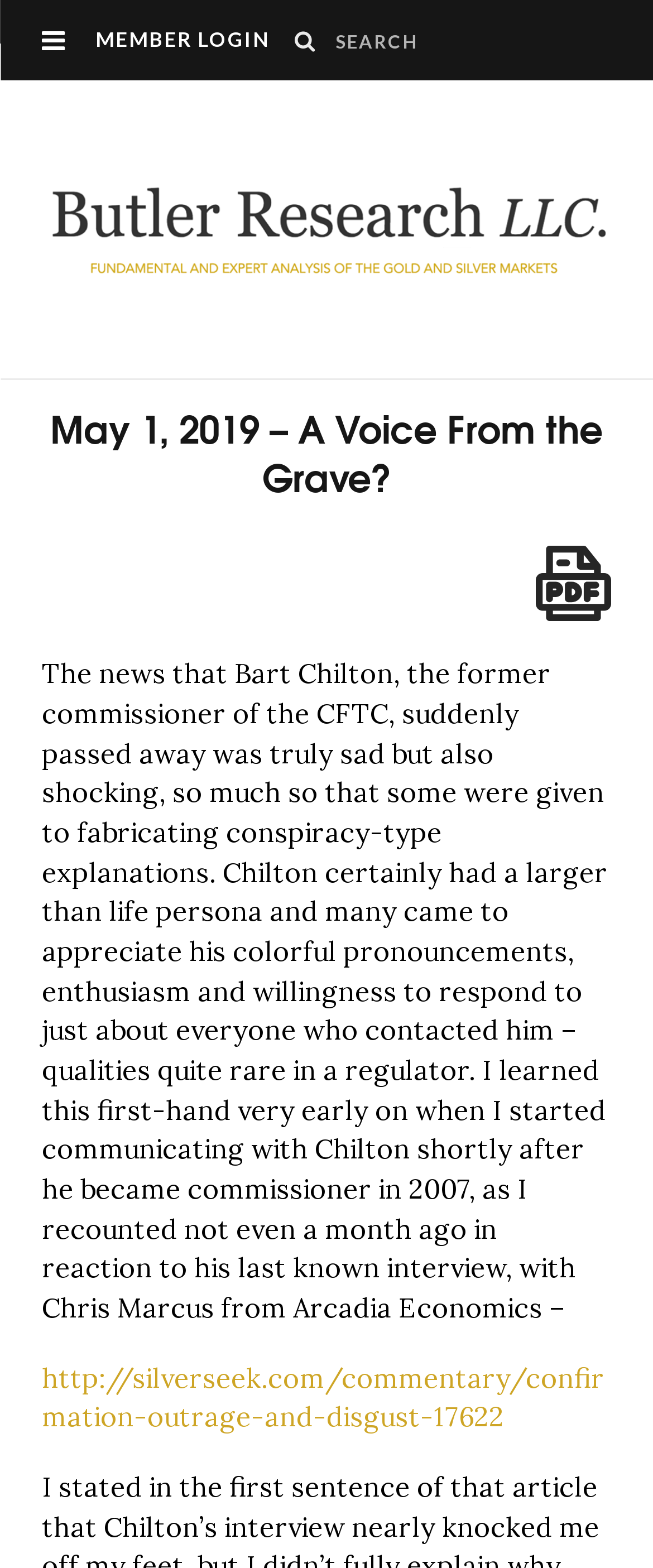Respond with a single word or phrase:
What is the purpose of the button with the '' icon?

Search